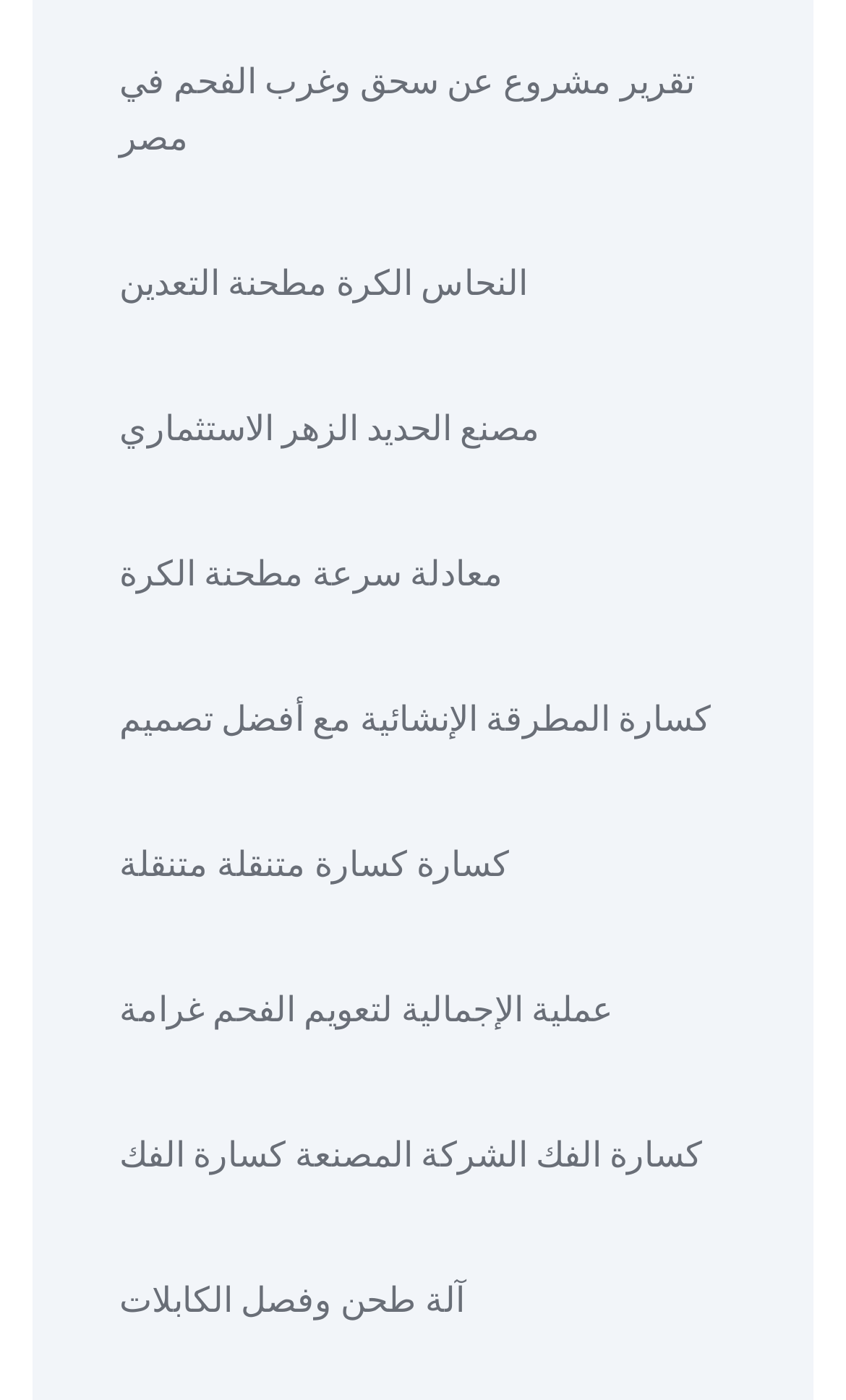Answer the question briefly using a single word or phrase: 
How many links are there on the webpage?

8